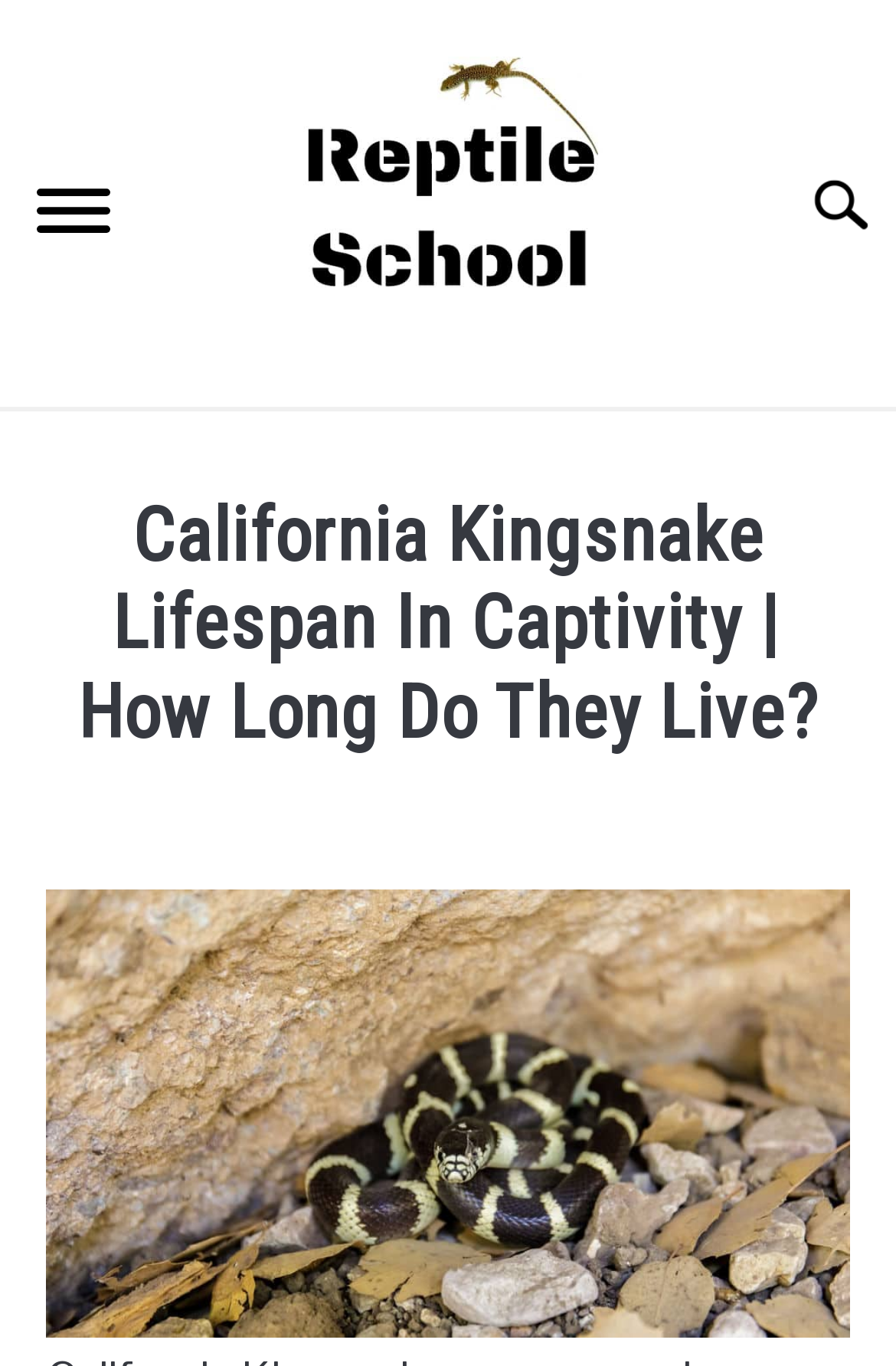Identify the bounding box coordinates for the element you need to click to achieve the following task: "Go to the 'SNAKES' section". Provide the bounding box coordinates as four float numbers between 0 and 1, in the form [left, top, right, bottom].

[0.0, 0.491, 1.0, 0.57]